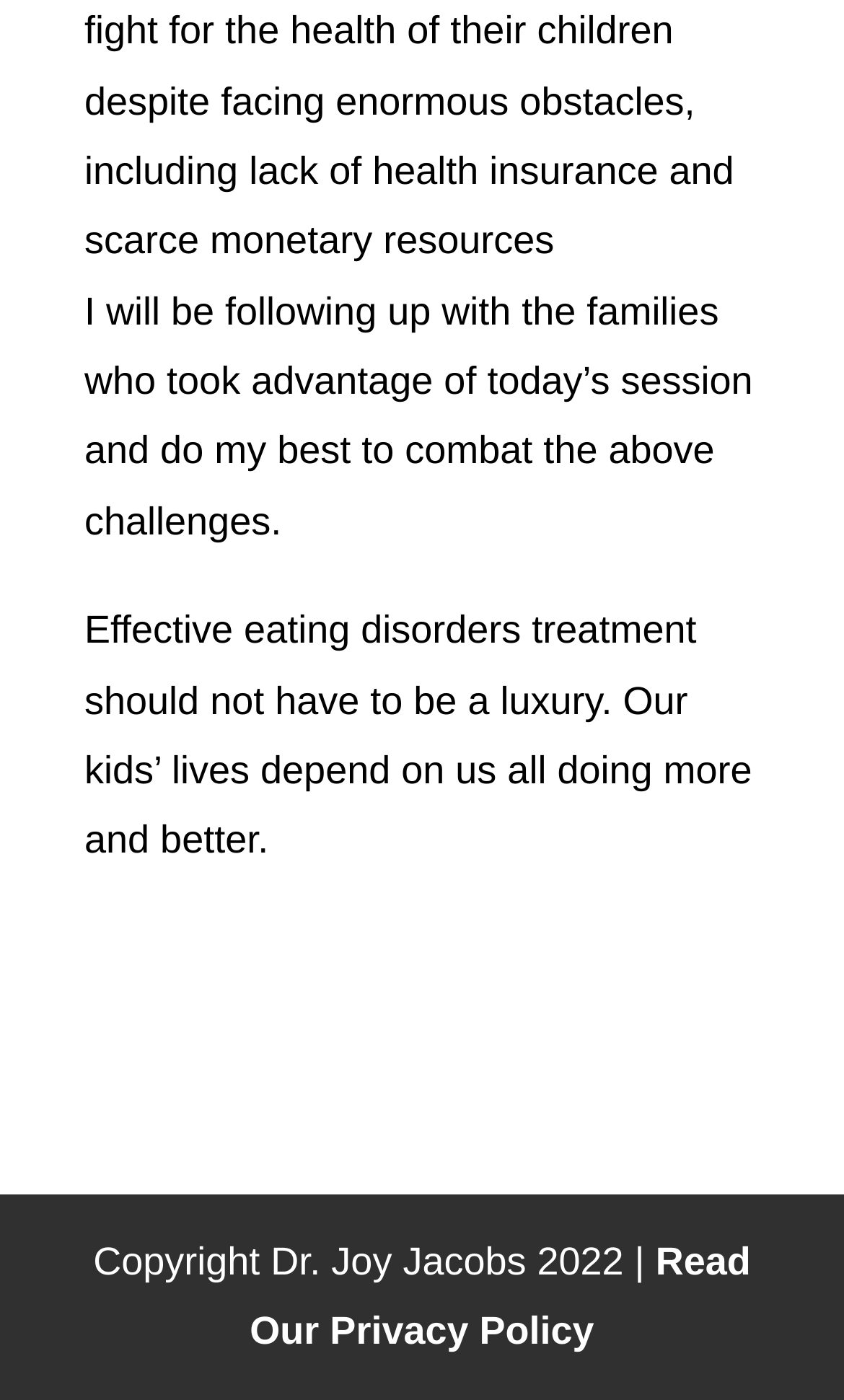For the element described, predict the bounding box coordinates as (top-left x, top-left y, bottom-right x, bottom-right y). All values should be between 0 and 1. Element description: parent_node: Dean: Ana Franco-Watkins, Ph.D.

None